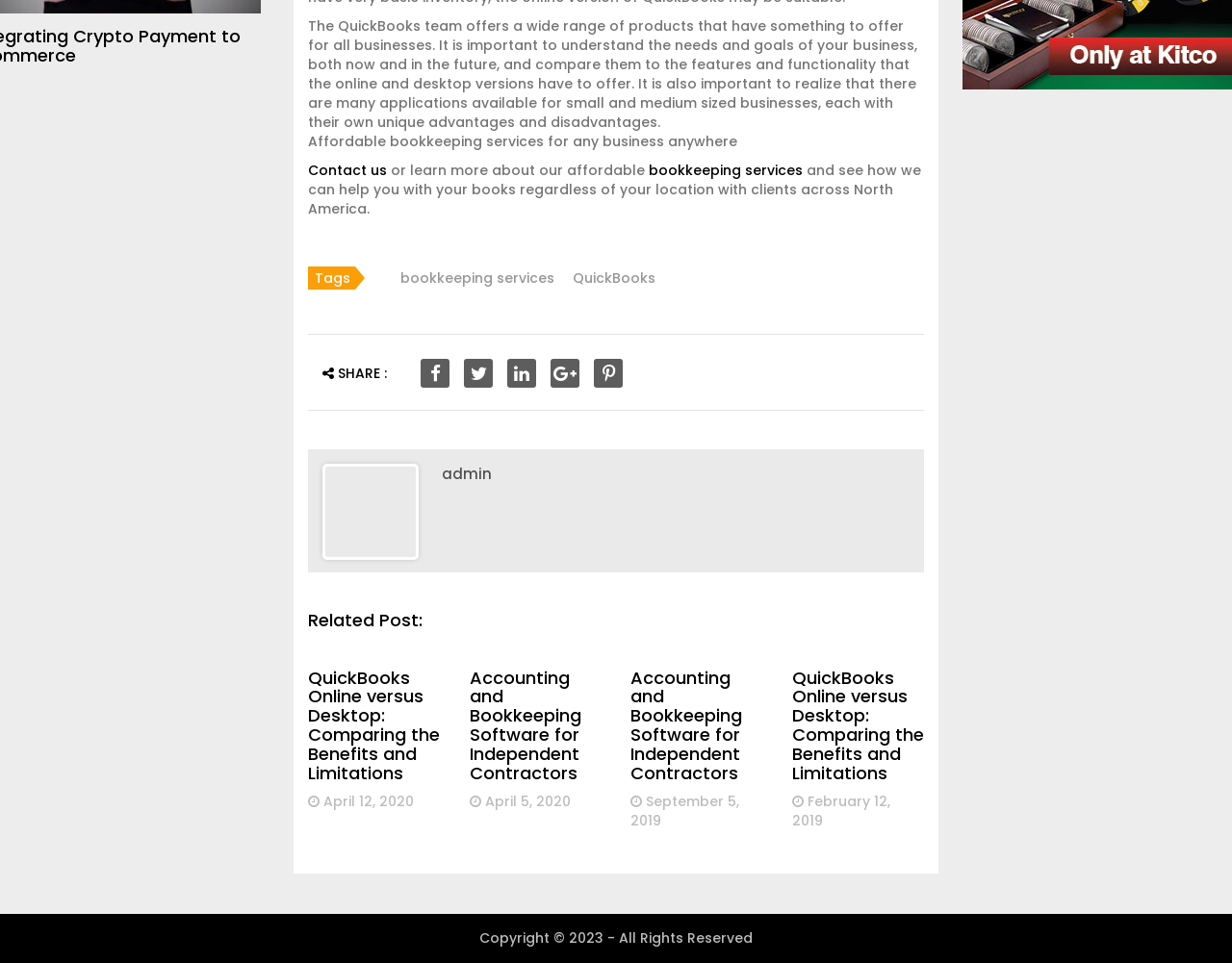Use one word or a short phrase to answer the question provided: 
What is the main topic of this webpage?

QuickBooks